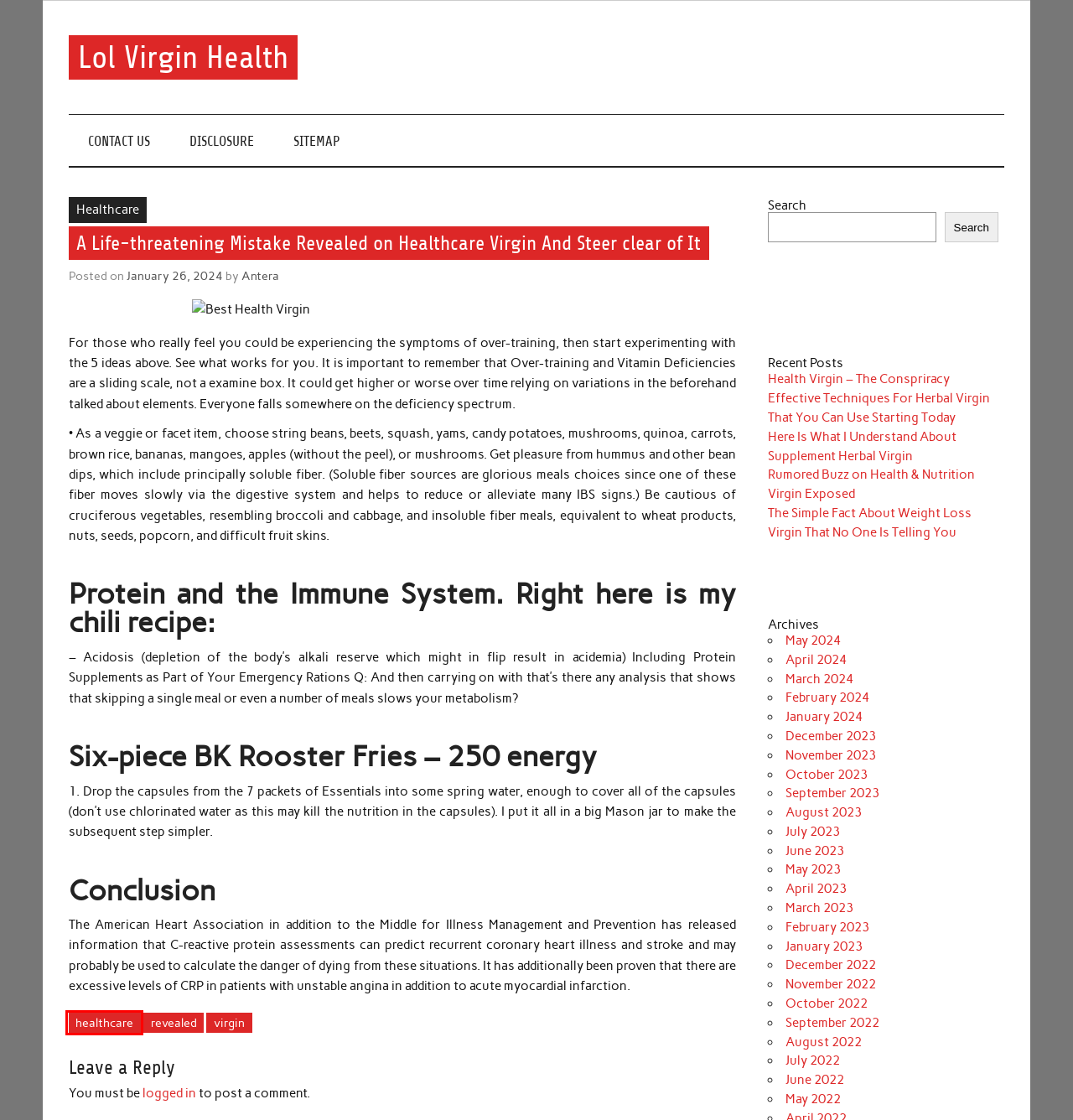You are looking at a webpage screenshot with a red bounding box around an element. Pick the description that best matches the new webpage after interacting with the element in the red bounding box. The possible descriptions are:
A. October 2023 – Lol Virgin Health
B. virgin – Lol Virgin Health
C. Log In ‹ Lol Virgin Health — WordPress
D. September 2022 – Lol Virgin Health
E. April 2024 – Lol Virgin Health
F. healthcare – Lol Virgin Health
G. May 2023 – Lol Virgin Health
H. Here Is What I Understand About Supplement Herbal Virgin – Lol Virgin Health

F